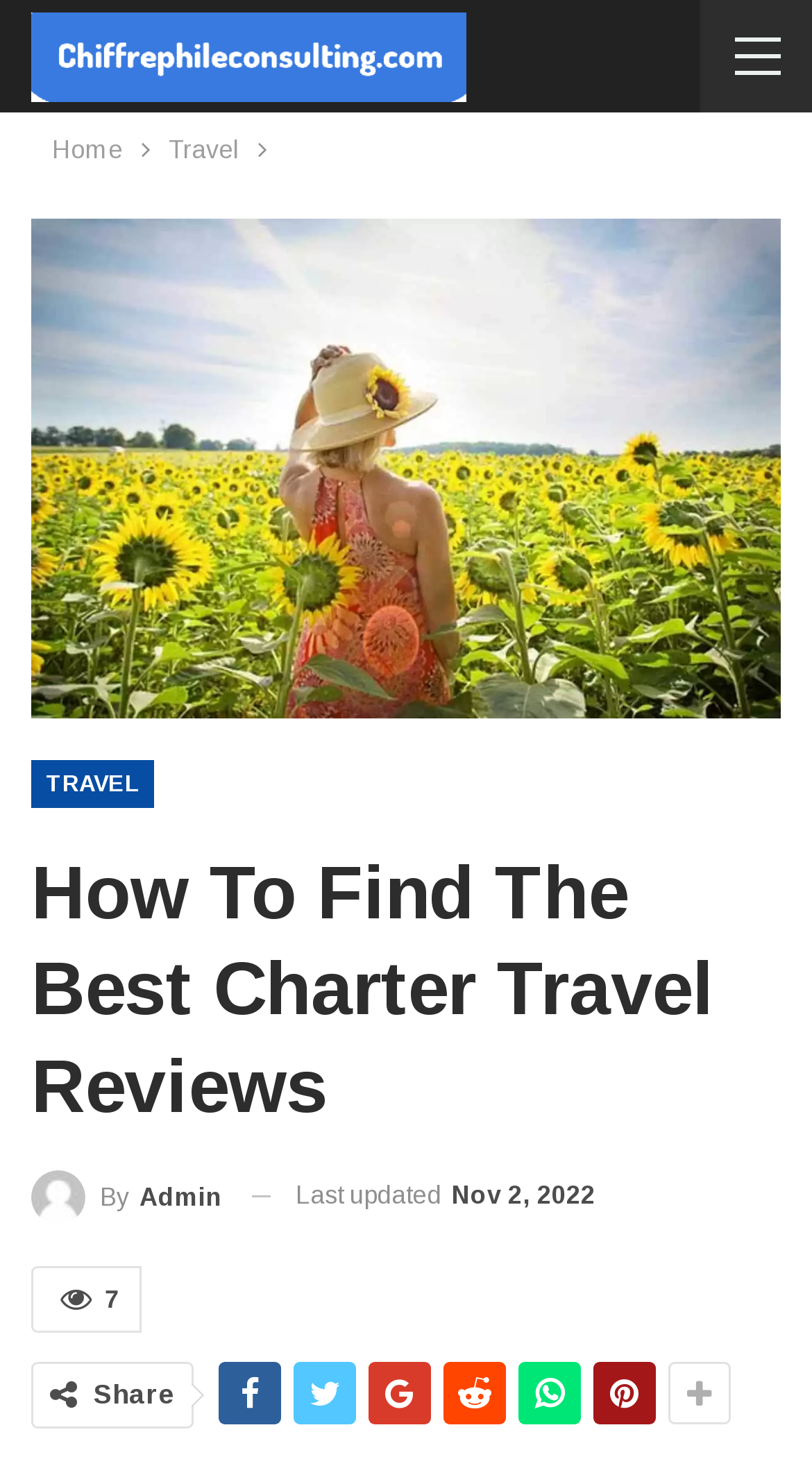How many shares does the article have? Please answer the question using a single word or phrase based on the image.

7